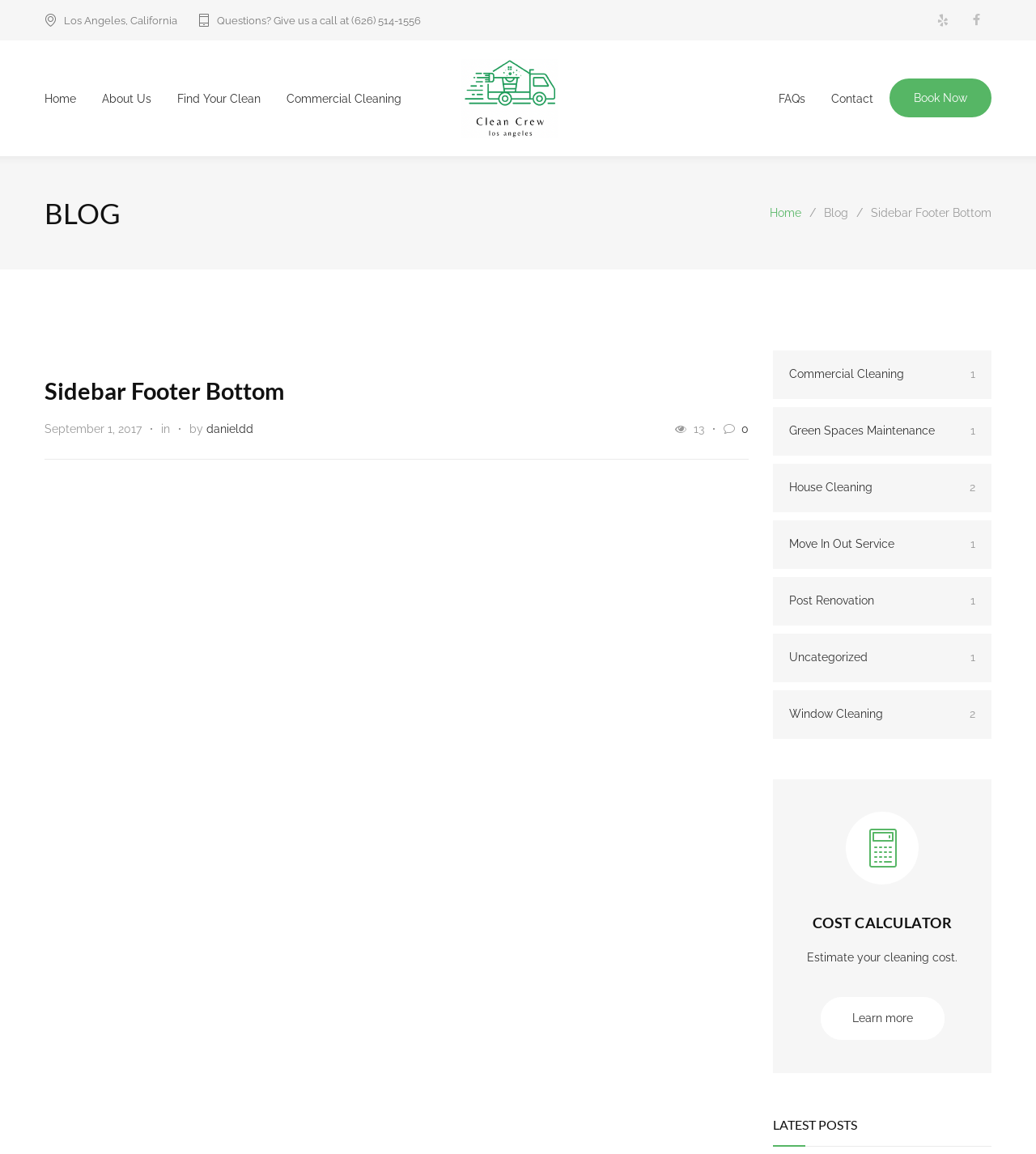Respond to the question below with a single word or phrase:
What is the name of the city where the company is located?

Los Angeles